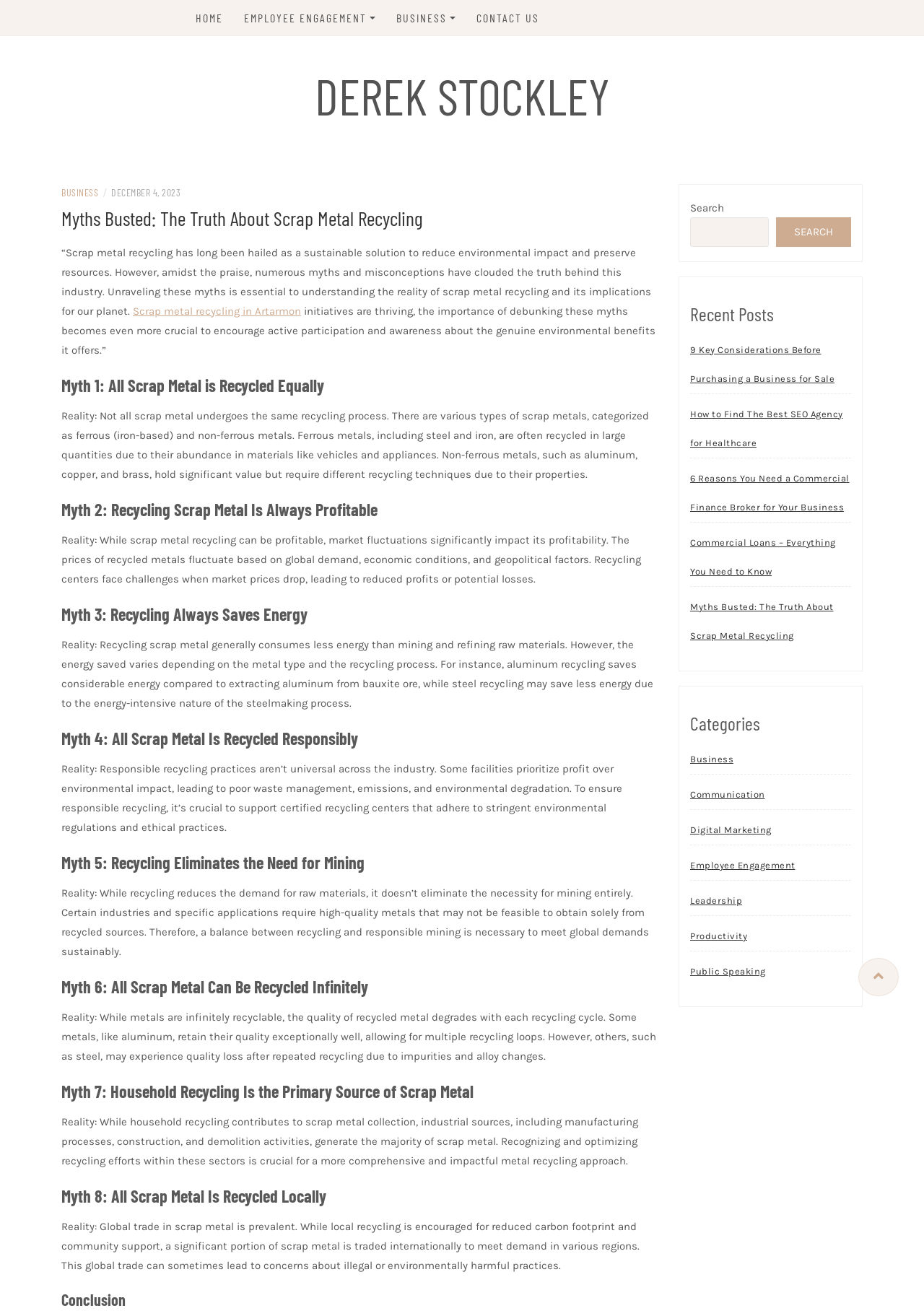Identify the text that serves as the heading for the webpage and generate it.

Myths Busted: The Truth About Scrap Metal Recycling